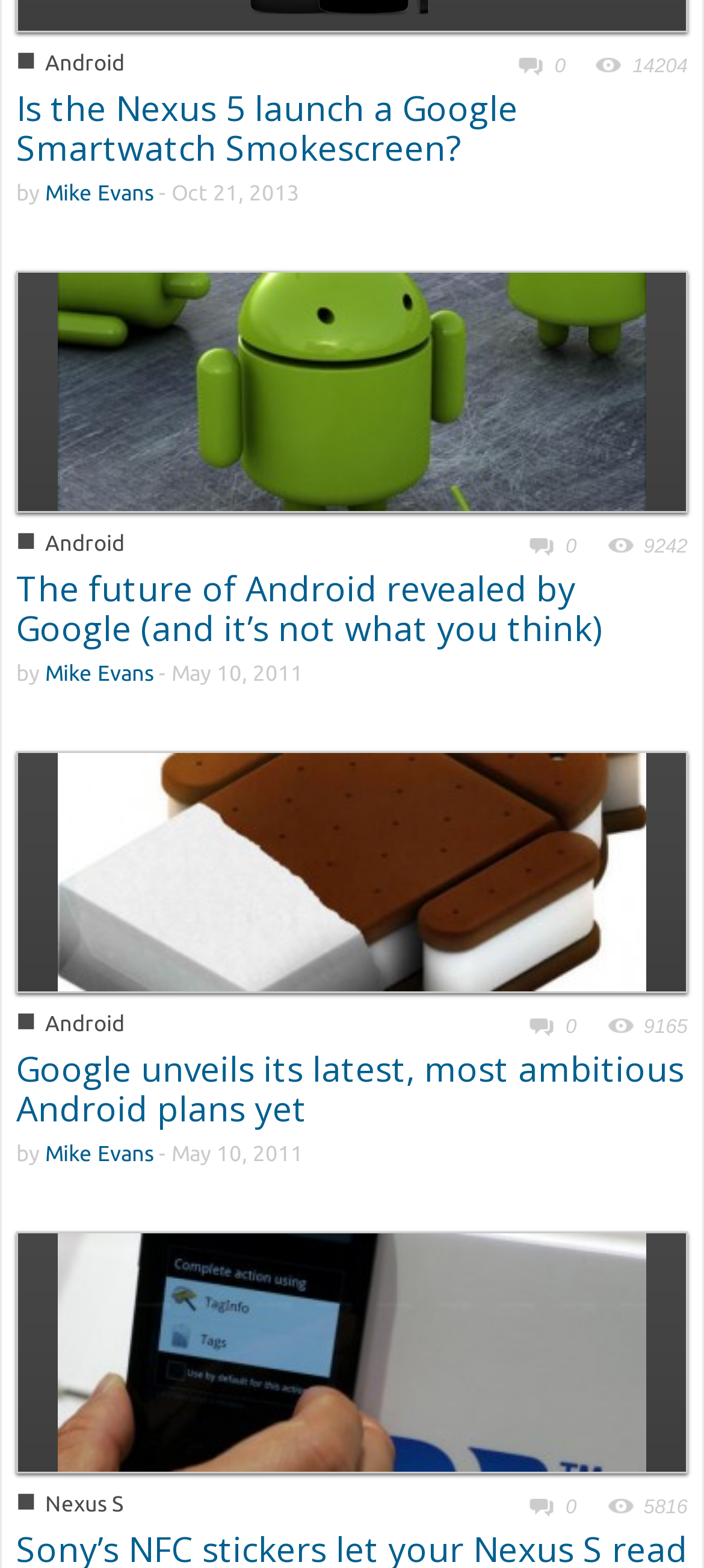What is the date of the third article?
Examine the image closely and answer the question with as much detail as possible.

The third article has a time element with the text 'May 10, 2011' below the title, indicating that the date of the article is May 10, 2011.